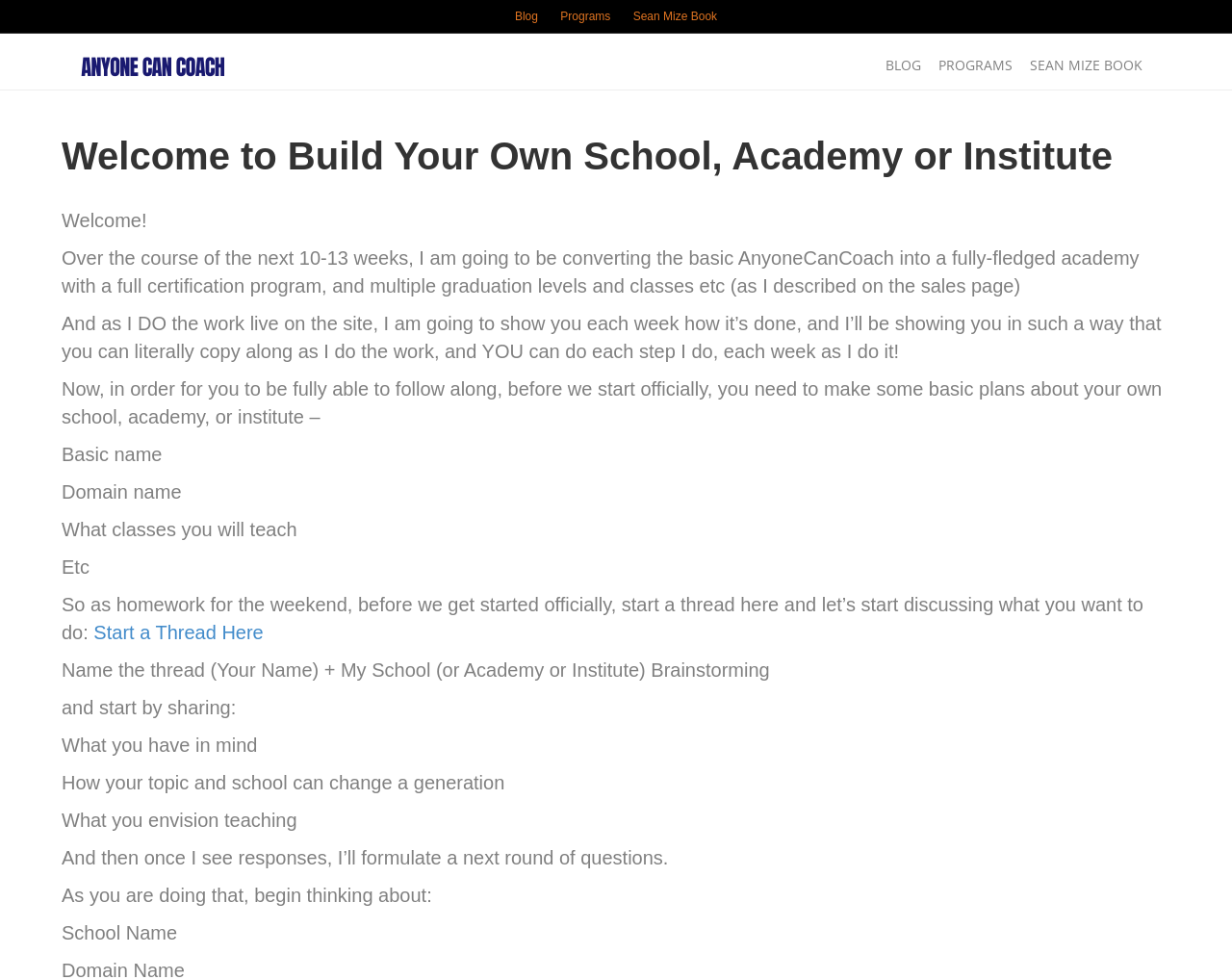Please pinpoint the bounding box coordinates for the region I should click to adhere to this instruction: "Click on the 'Blog' link".

[0.41, 0.005, 0.445, 0.028]